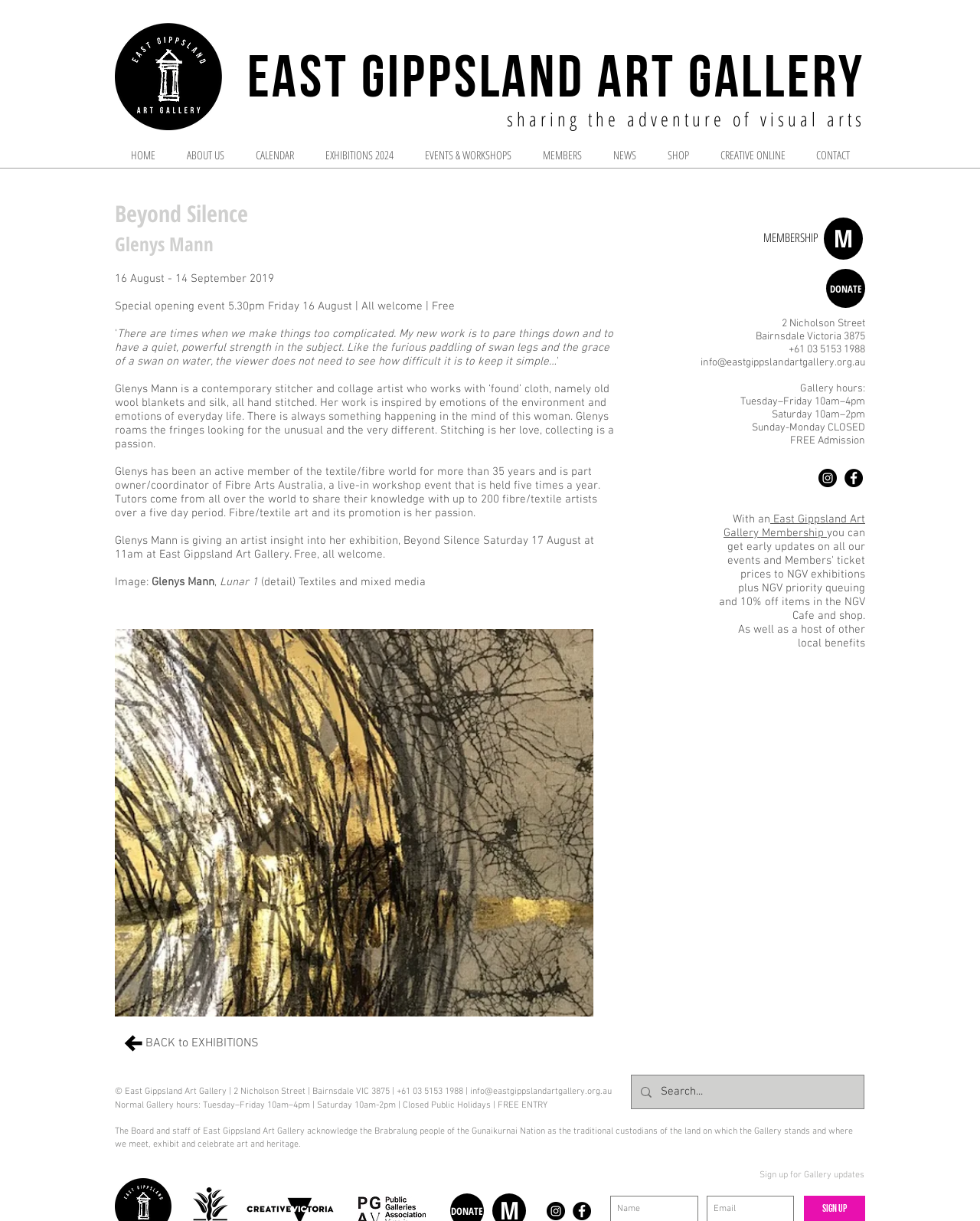Determine the bounding box coordinates of the region to click in order to accomplish the following instruction: "Click the 'HOME' link". Provide the coordinates as four float numbers between 0 and 1, specifically [left, top, right, bottom].

[0.117, 0.119, 0.174, 0.135]